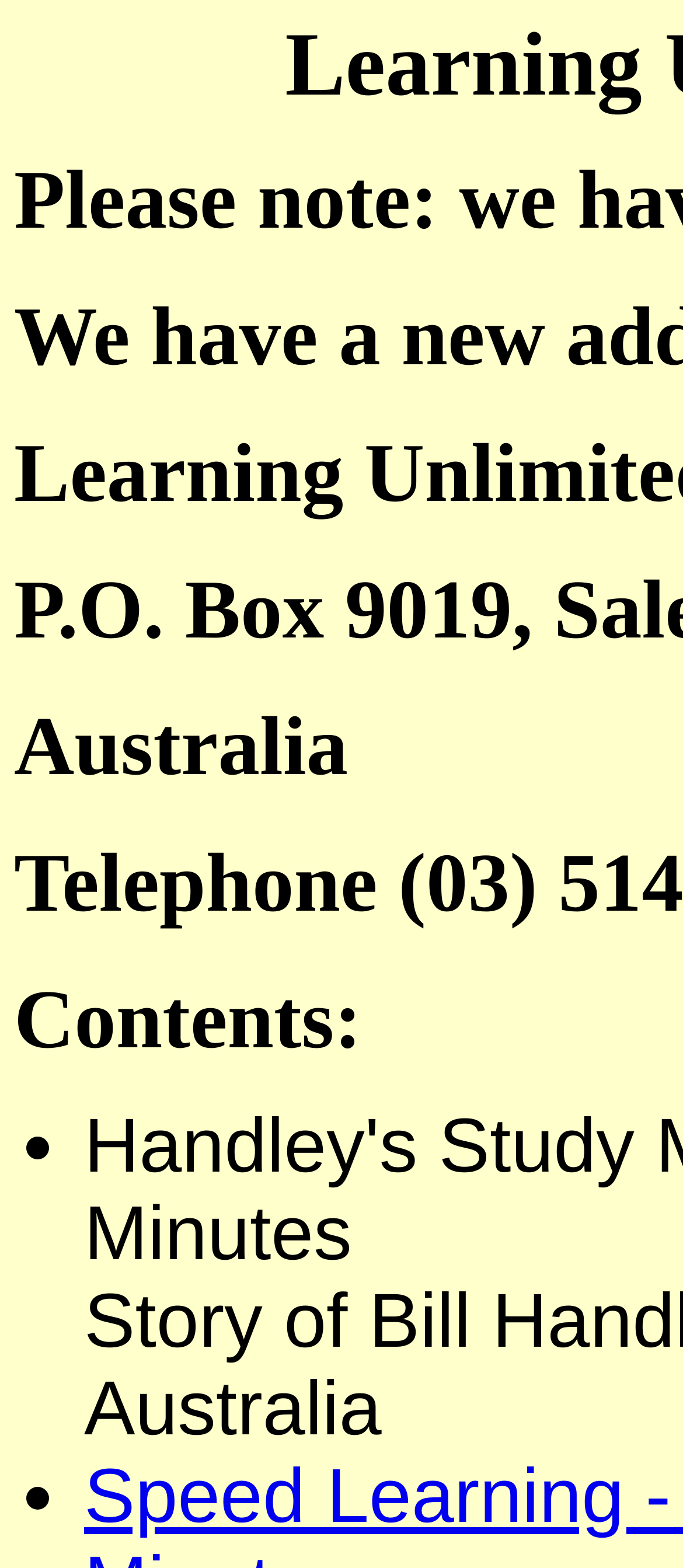Find the main header of the webpage and produce its text content.

Learning Unlimited Australia